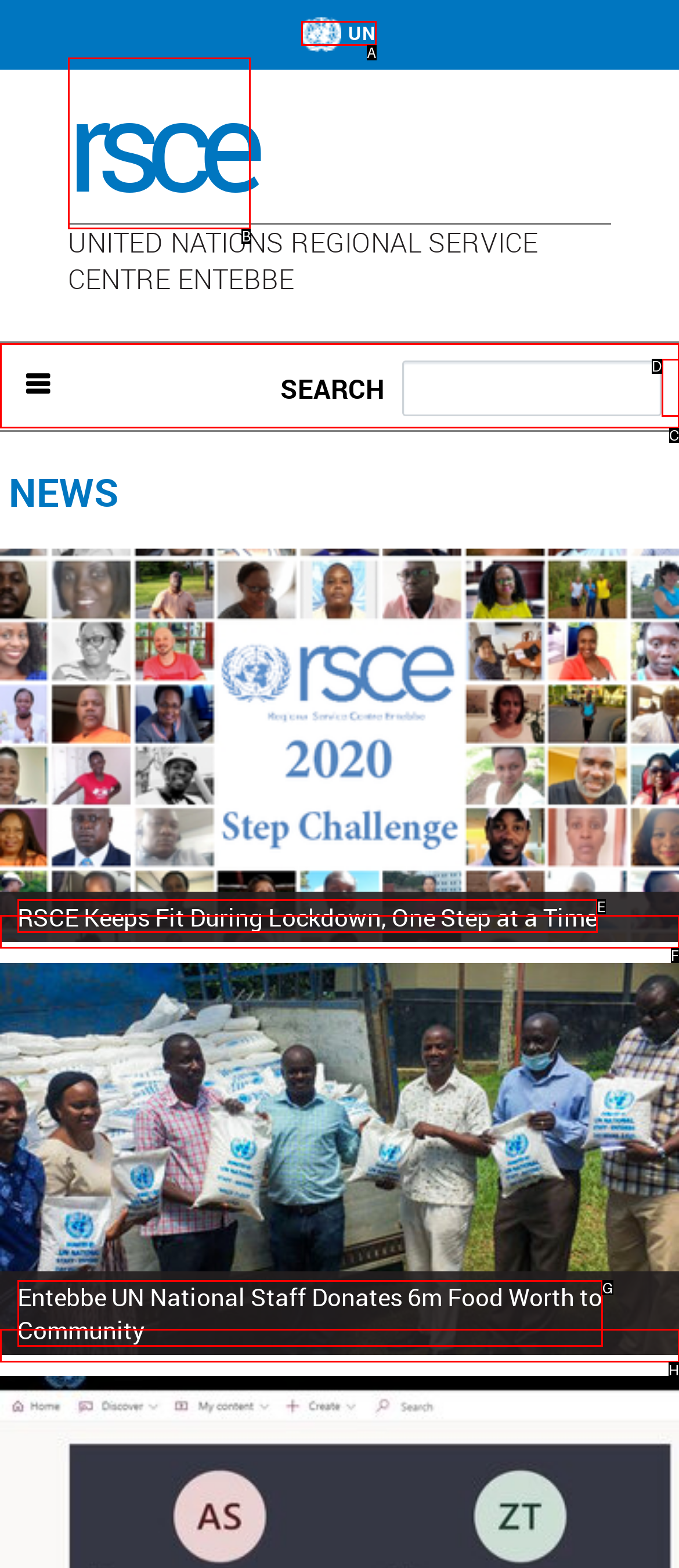Identify the correct option to click in order to accomplish the task: Visit the RSCE homepage Provide your answer with the letter of the selected choice.

B